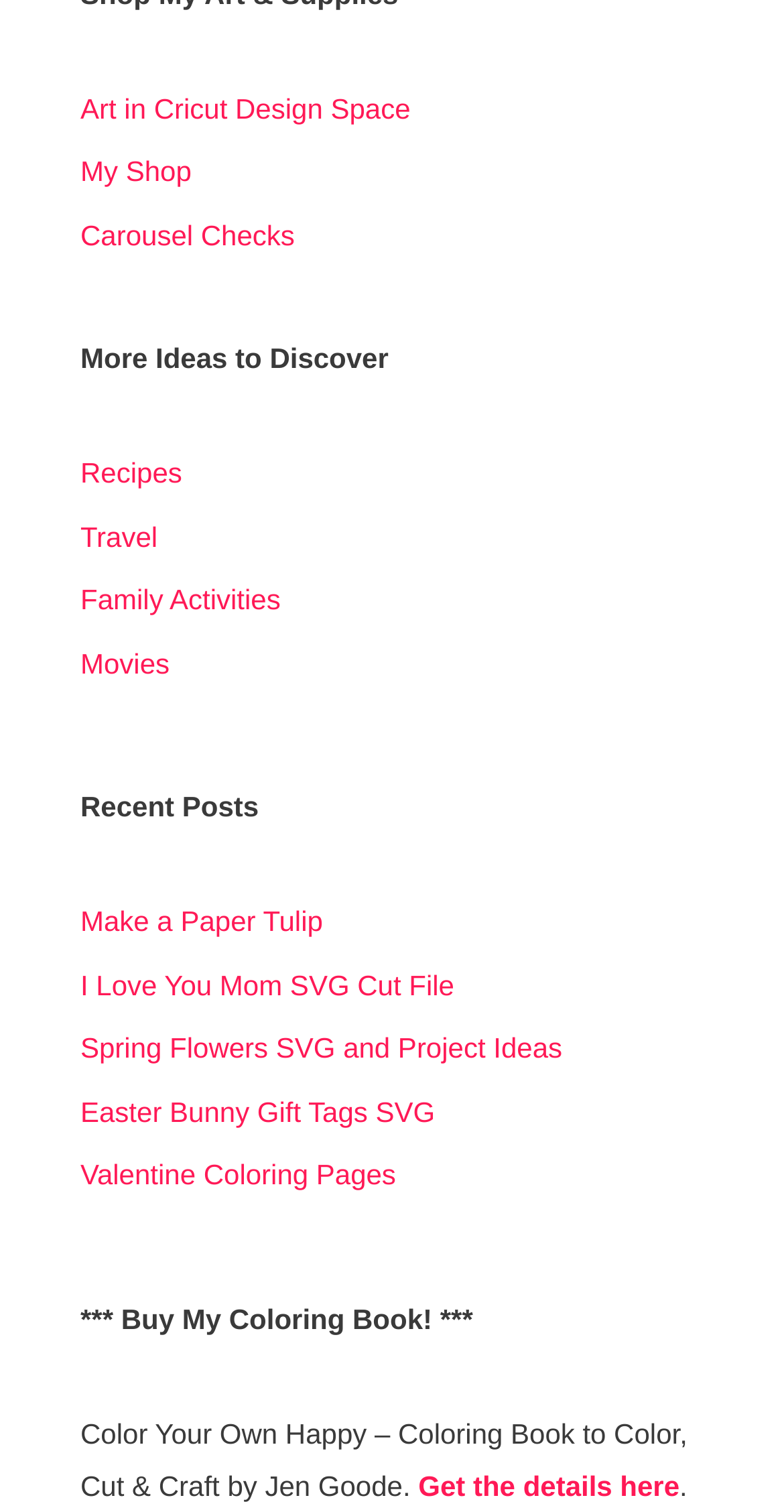Using the information in the image, could you please answer the following question in detail:
How many links are there in the first section?

The first section is the top-most section on the webpage, and it contains three links: 'Art in Cricut Design Space', 'My Shop', and 'Carousel Checks'.